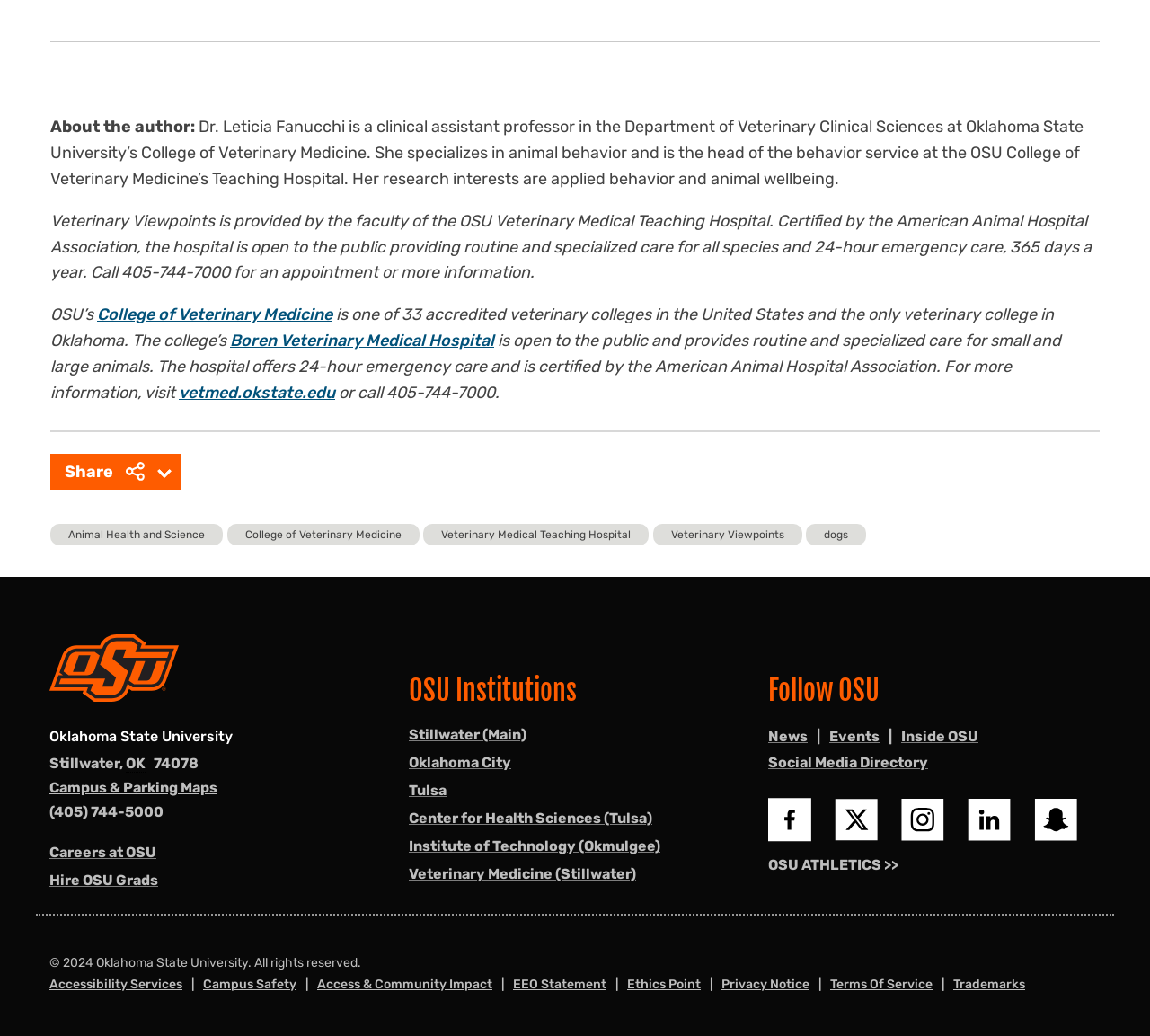Please identify the coordinates of the bounding box that should be clicked to fulfill this instruction: "Call the hospital at 405-744-7000".

[0.291, 0.369, 0.434, 0.388]